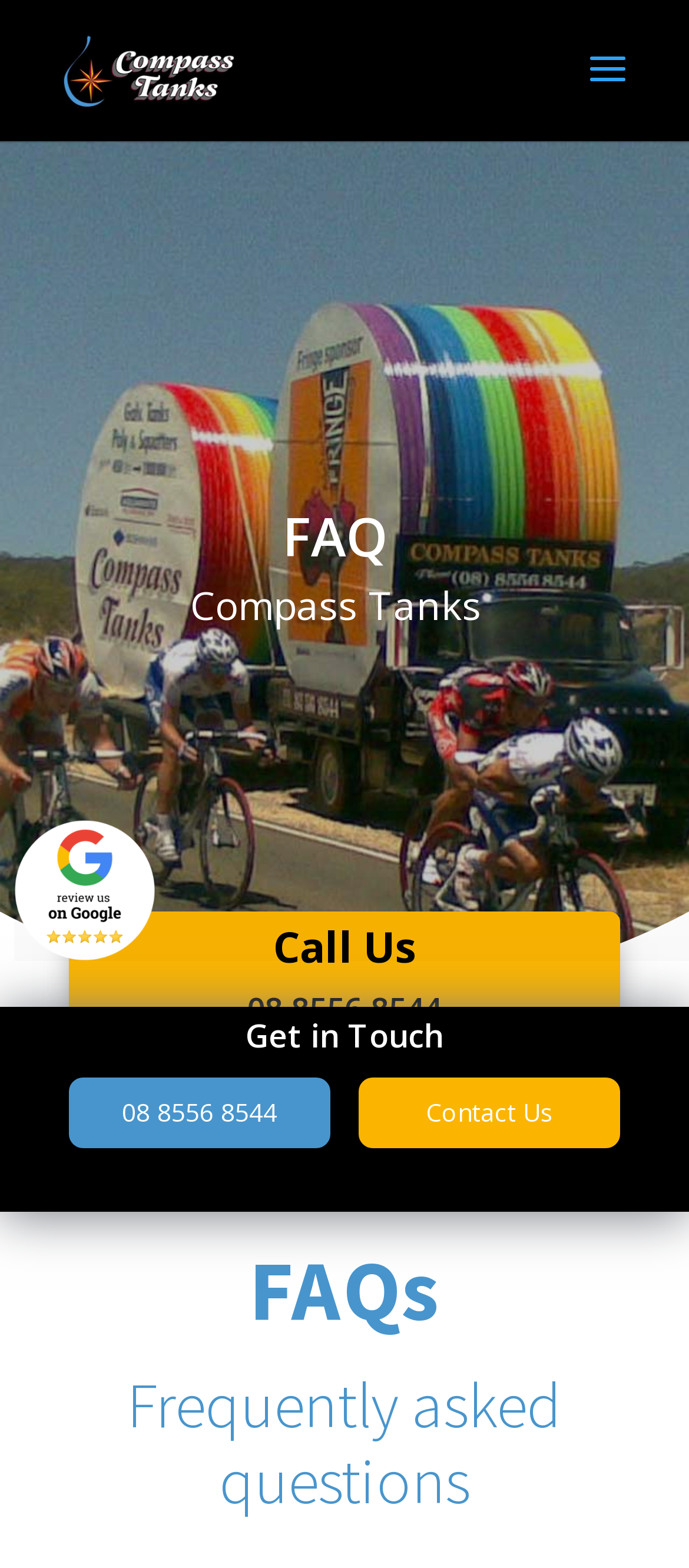Convey a detailed summary of the webpage, mentioning all key elements.

The webpage is titled "FAQ - Compass Tanks" and appears to be a FAQ page for Compass Tanks. At the top left of the page, there is a link to "Compass Tanks" accompanied by an image with the same name. Below this, there is a heading that reads "FAQ" taking up most of the width of the page. 

On the lower half of the page, there is a section dedicated to contact information. A heading "Call Us" is located near the top left, followed by the phone number "08 8556 8544" in a static text element. To the right of the phone number, there is another static text element that reads "FAQs". Below these elements, there is a longer static text element that provides a brief description of what FAQs are, namely "Frequently asked questions". 

Further down, there is a static text element that reads "Get in Touch". Below this, there are three links: one with the phone number "08 8556 8544", another that reads "Contact Us", and a third link with no text content but accompanied by an image.